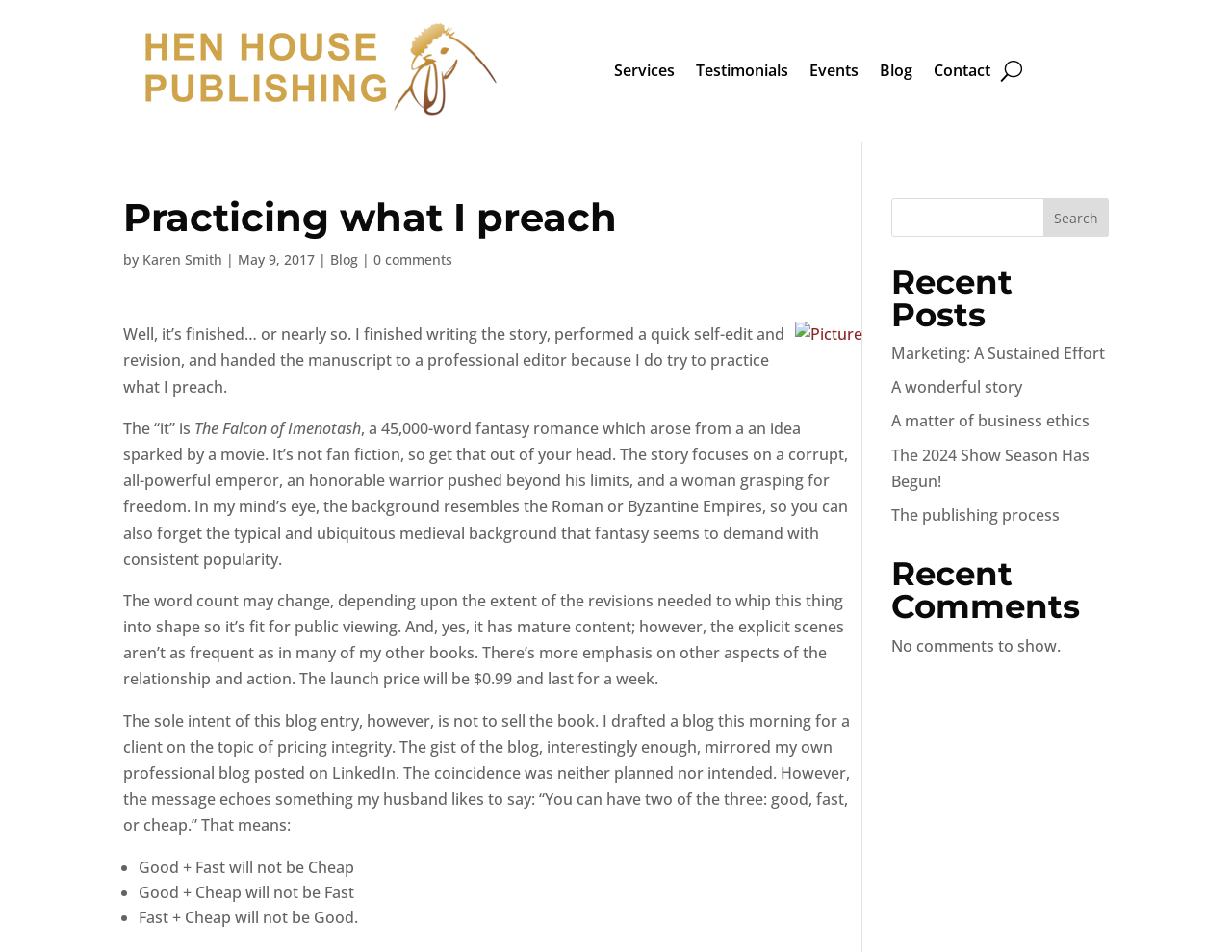Please predict the bounding box coordinates of the element's region where a click is necessary to complete the following instruction: "Search for something". The coordinates should be represented by four float numbers between 0 and 1, i.e., [left, top, right, bottom].

[0.723, 0.208, 0.9, 0.249]